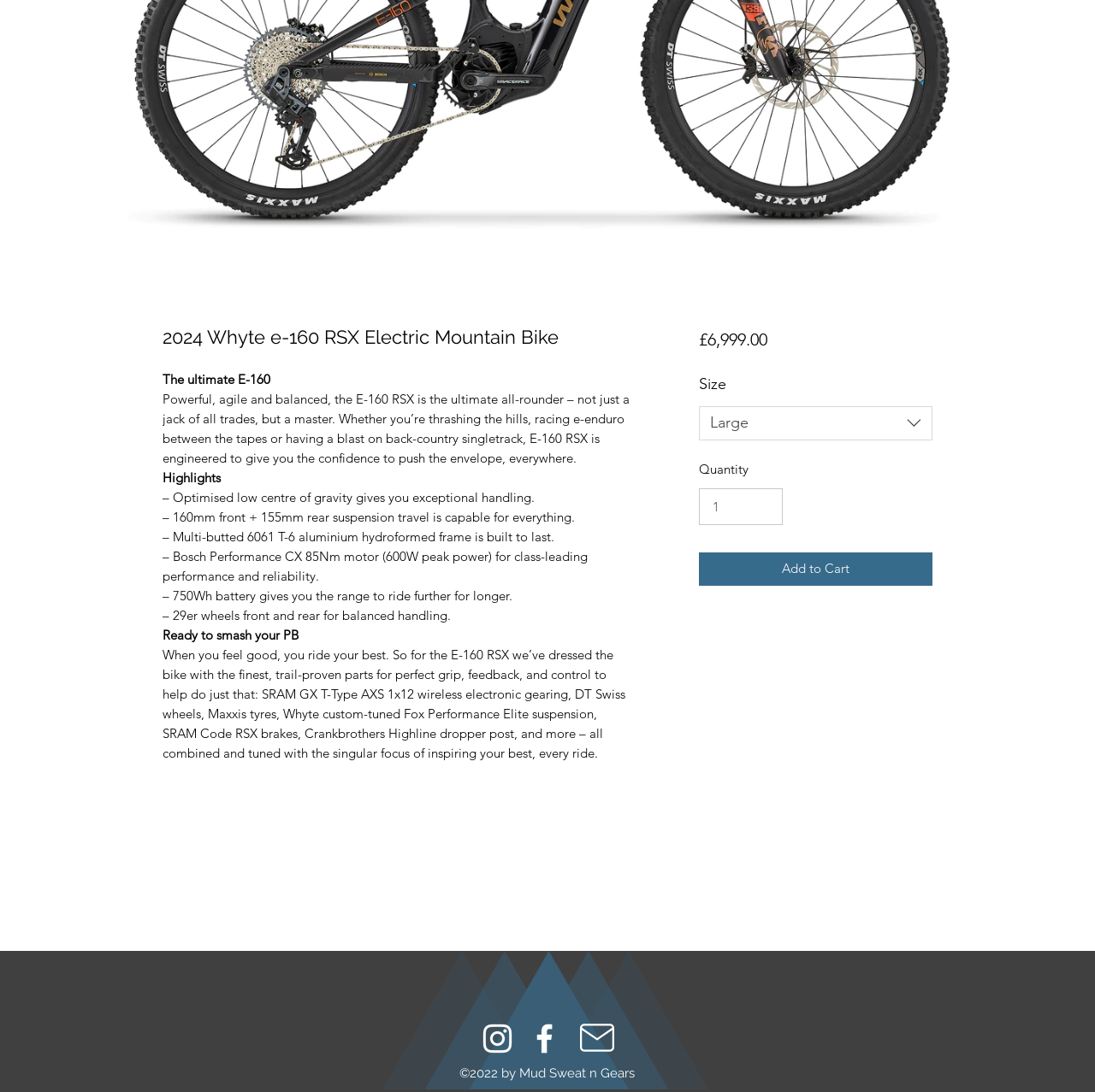Determine the bounding box coordinates for the HTML element mentioned in the following description: "Yesterday's Feature". The coordinates should be a list of four floats ranging from 0 to 1, represented as [left, top, right, bottom].

None